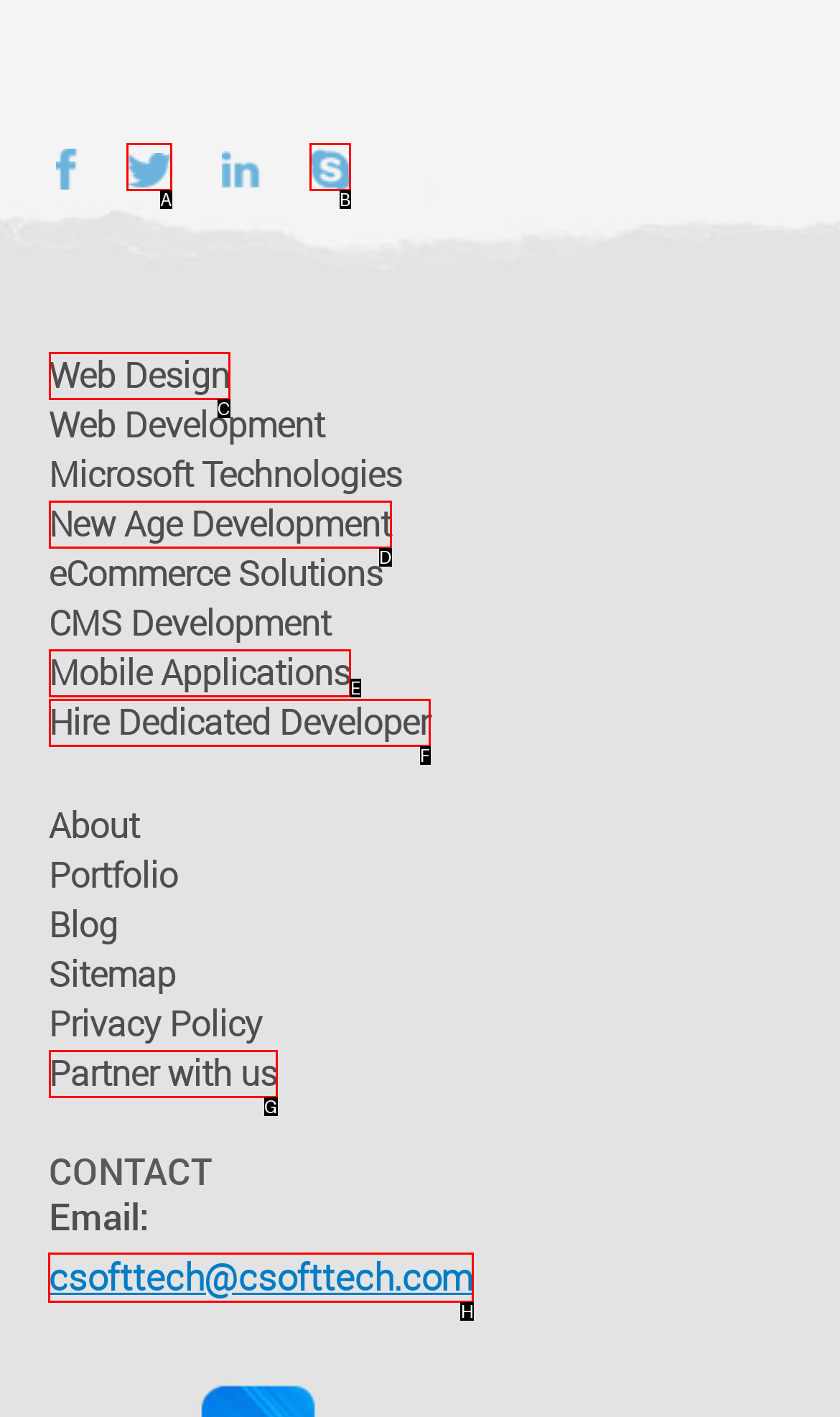Decide which letter you need to select to fulfill the task: Contact us via email
Answer with the letter that matches the correct option directly.

H